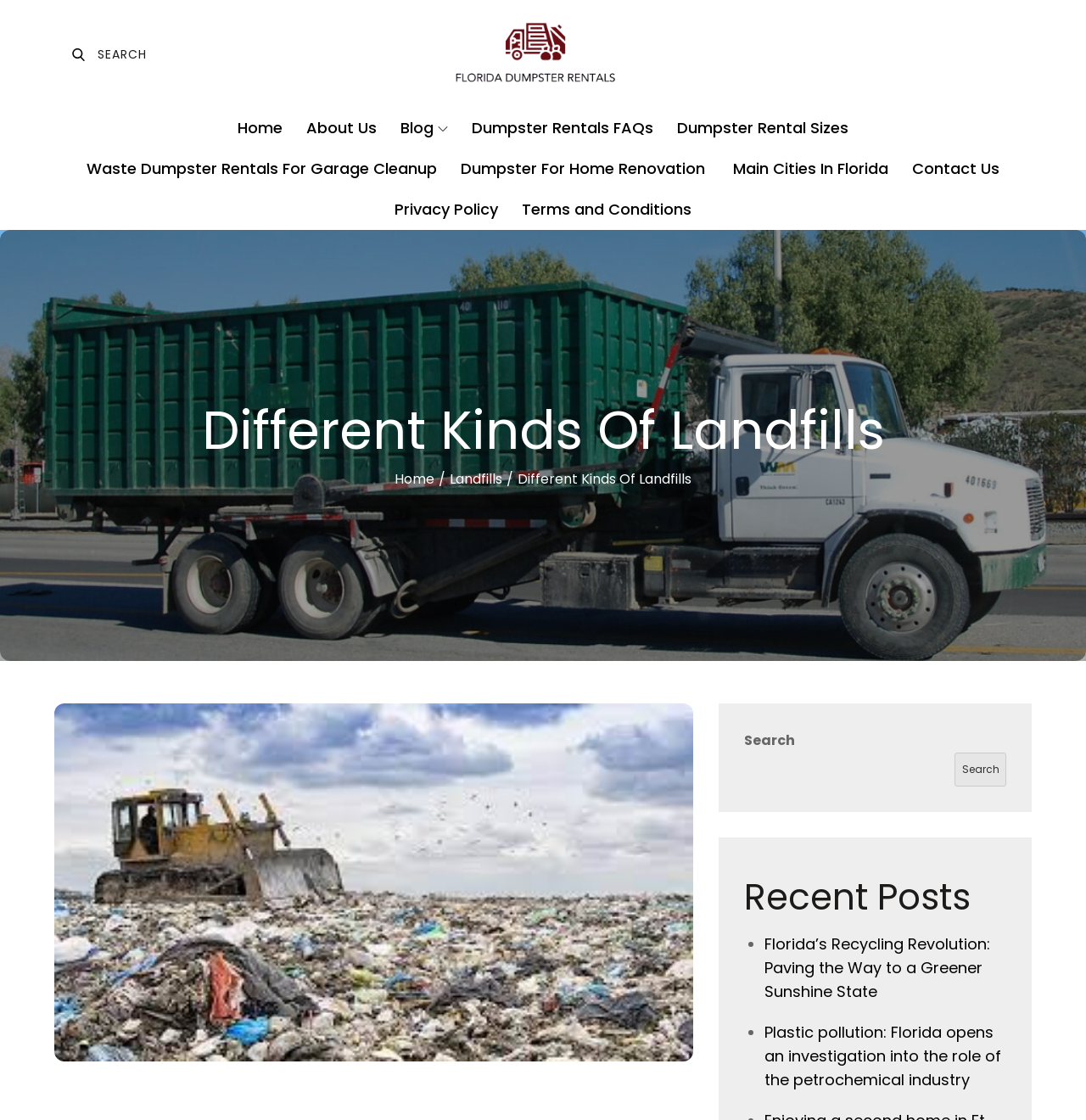Please provide a comprehensive response to the question based on the details in the image: What is the name of the company providing waste management services?

The company name is mentioned in the static text element 'FL Waste Management Services' located near the top of the webpage, suggesting that it is the provider of waste management services.